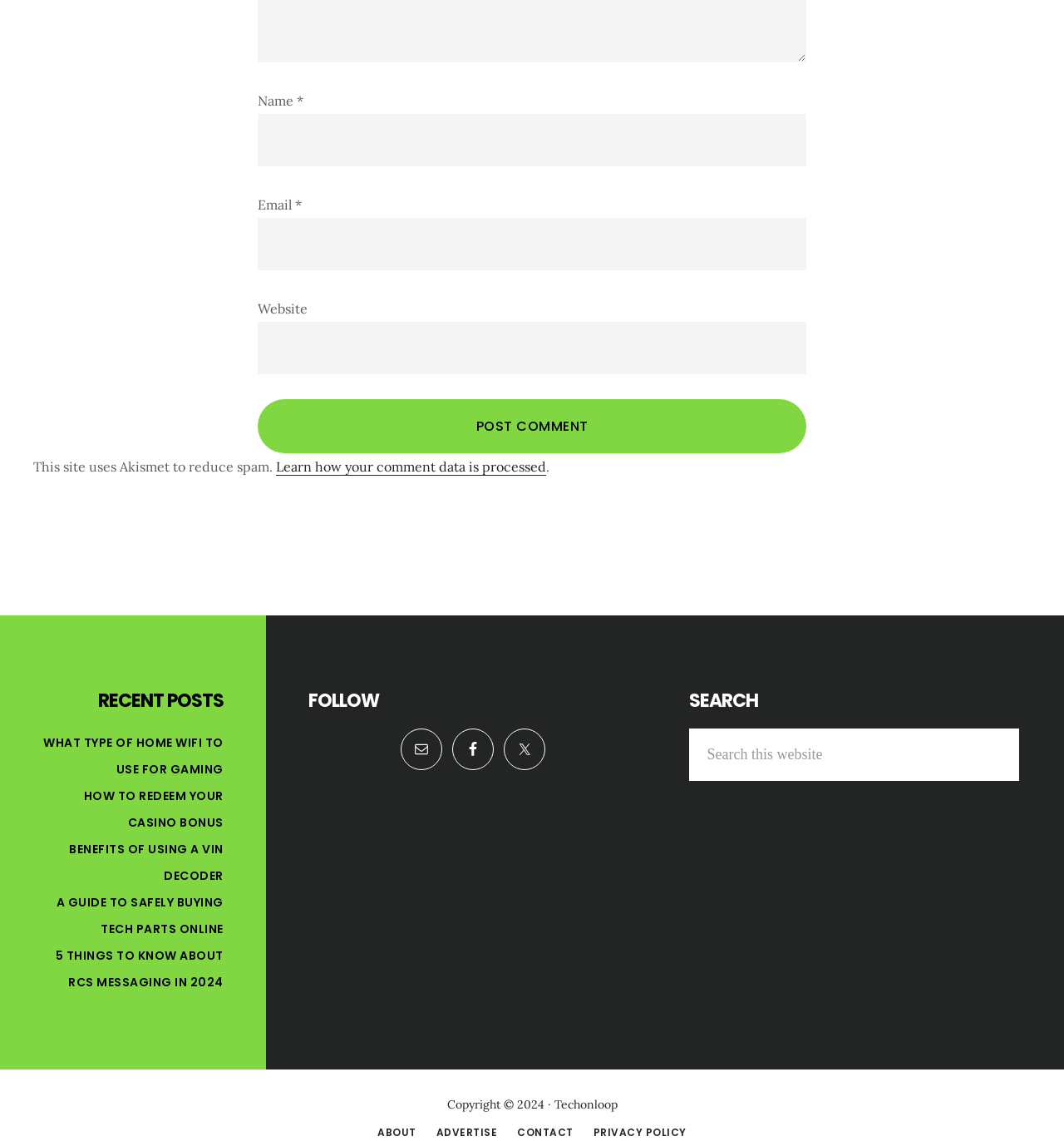Please specify the bounding box coordinates of the clickable section necessary to execute the following command: "Search this website".

[0.648, 0.639, 0.958, 0.685]